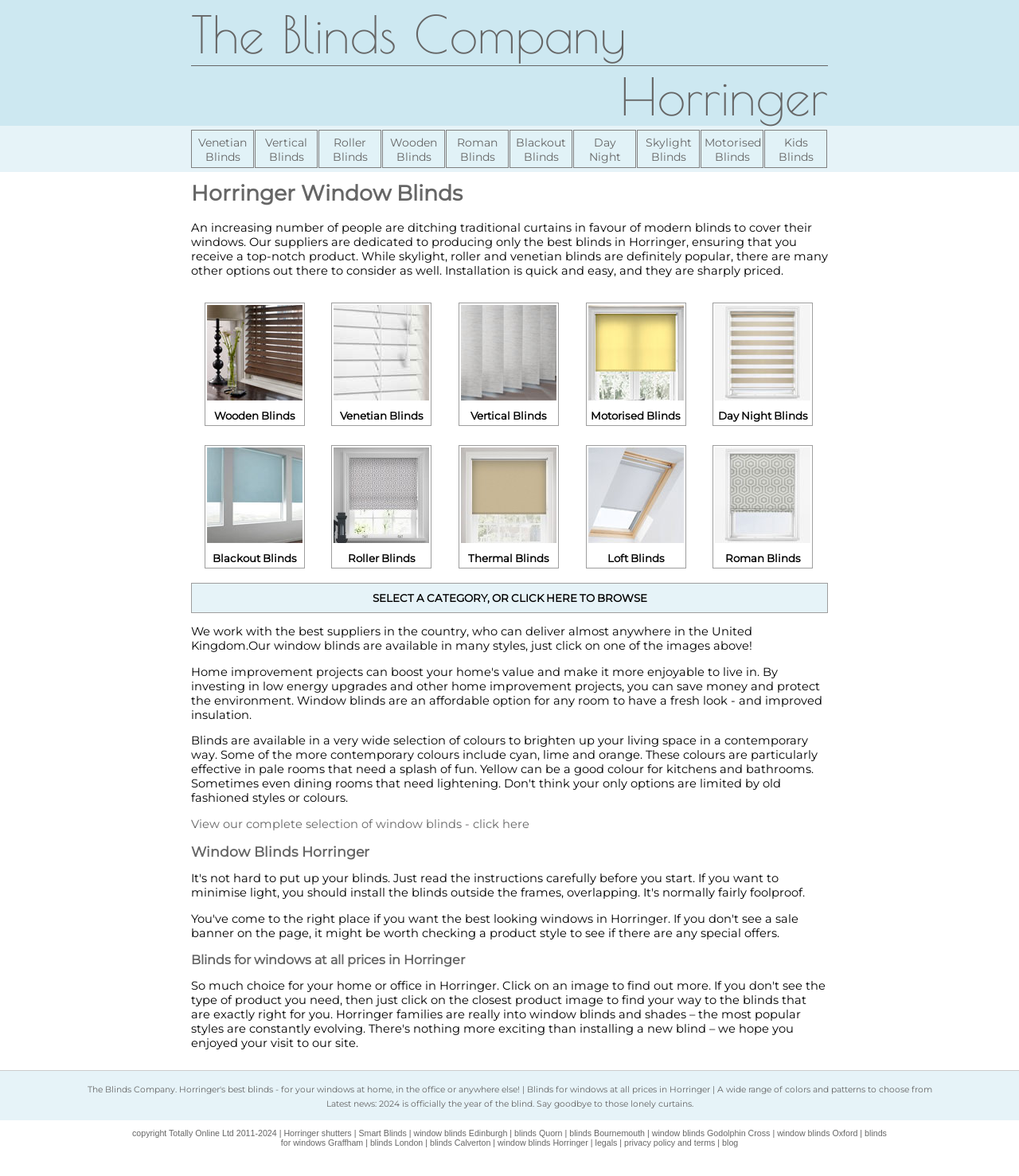For the element described, predict the bounding box coordinates as (top-left x, top-left y, bottom-right x, bottom-right y). All values should be between 0 and 1. Element description: window blinds Oxford

[0.763, 0.959, 0.842, 0.967]